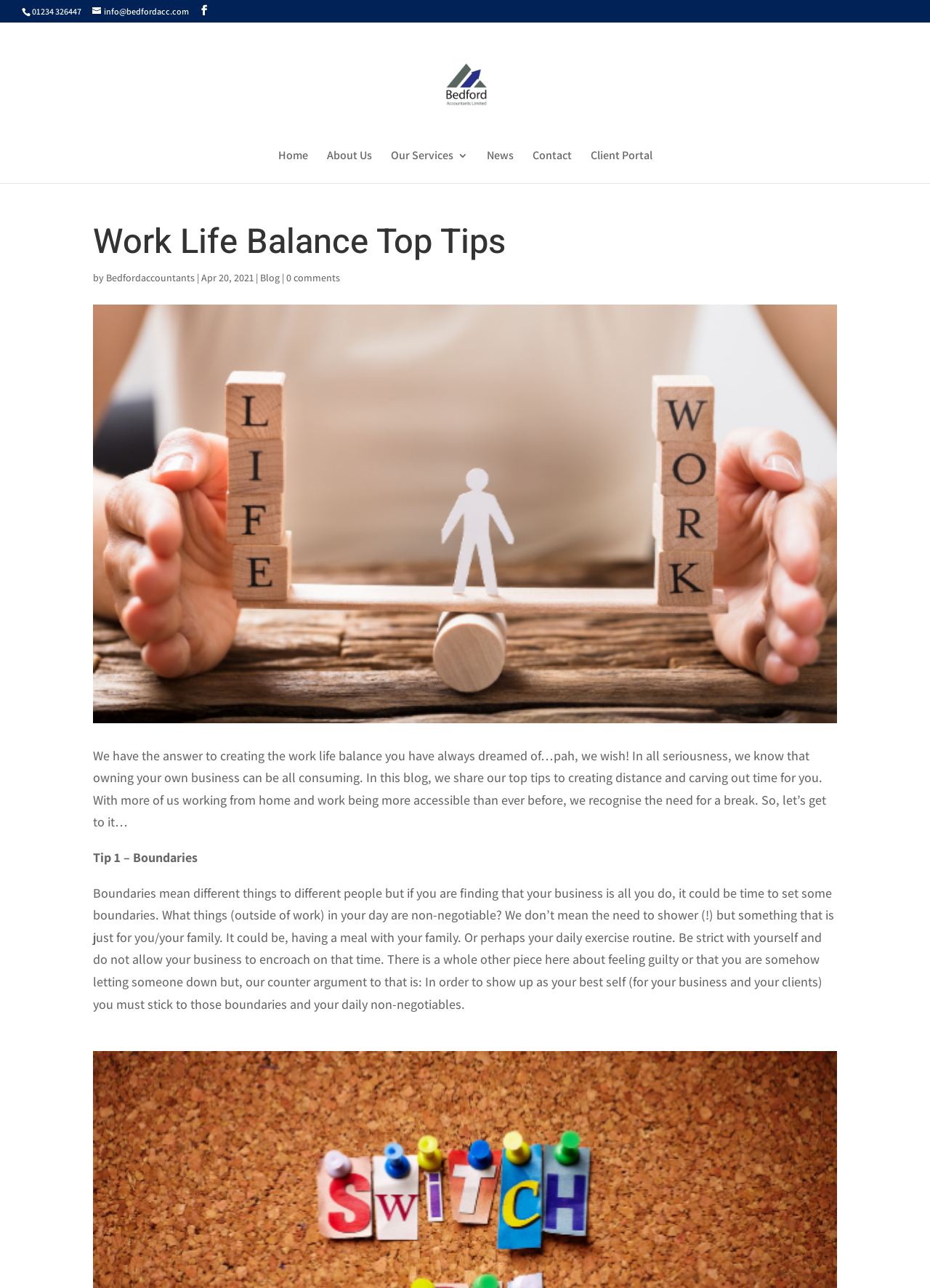Identify the bounding box coordinates of the area that should be clicked in order to complete the given instruction: "View the client portal". The bounding box coordinates should be four float numbers between 0 and 1, i.e., [left, top, right, bottom].

[0.635, 0.117, 0.701, 0.142]